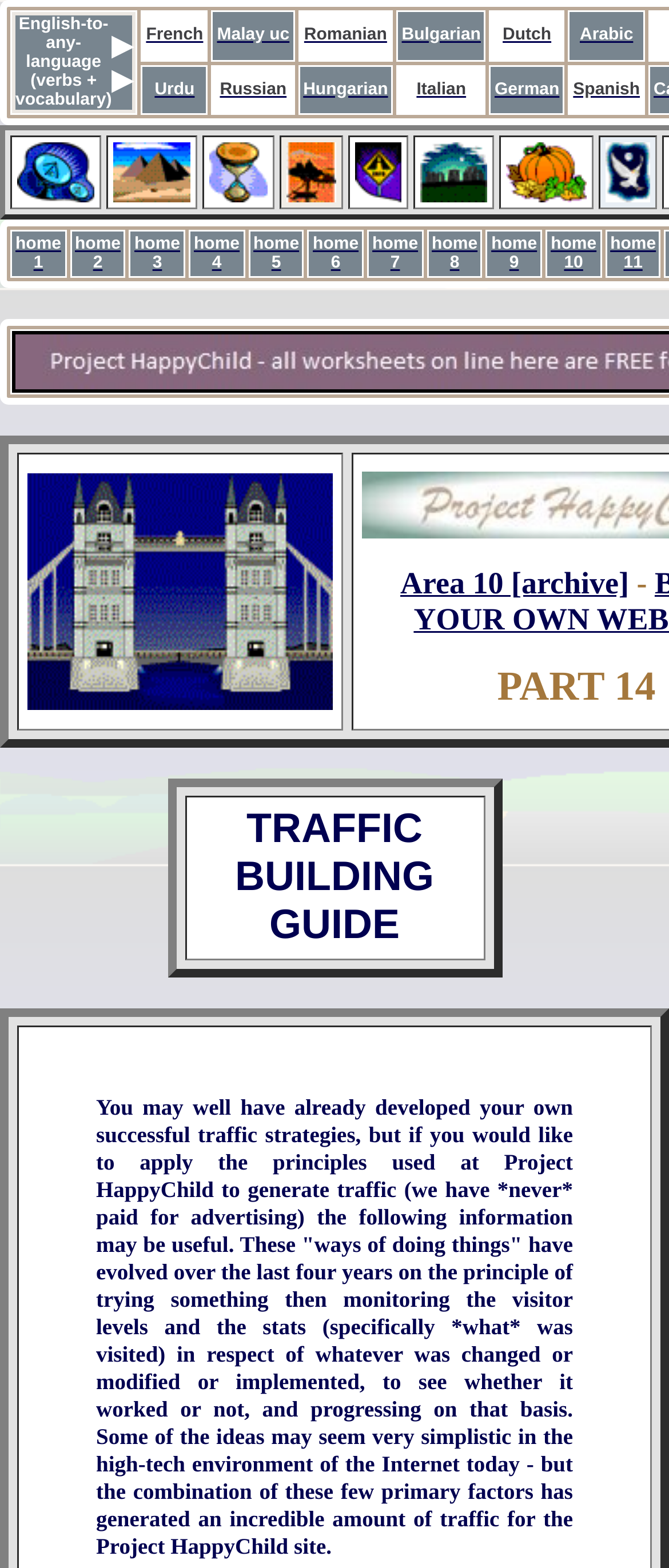Return the bounding box coordinates of the UI element that corresponds to this description: "Spanish". The coordinates must be given as four float numbers in the range of 0 and 1, [left, top, right, bottom].

[0.857, 0.046, 0.956, 0.064]